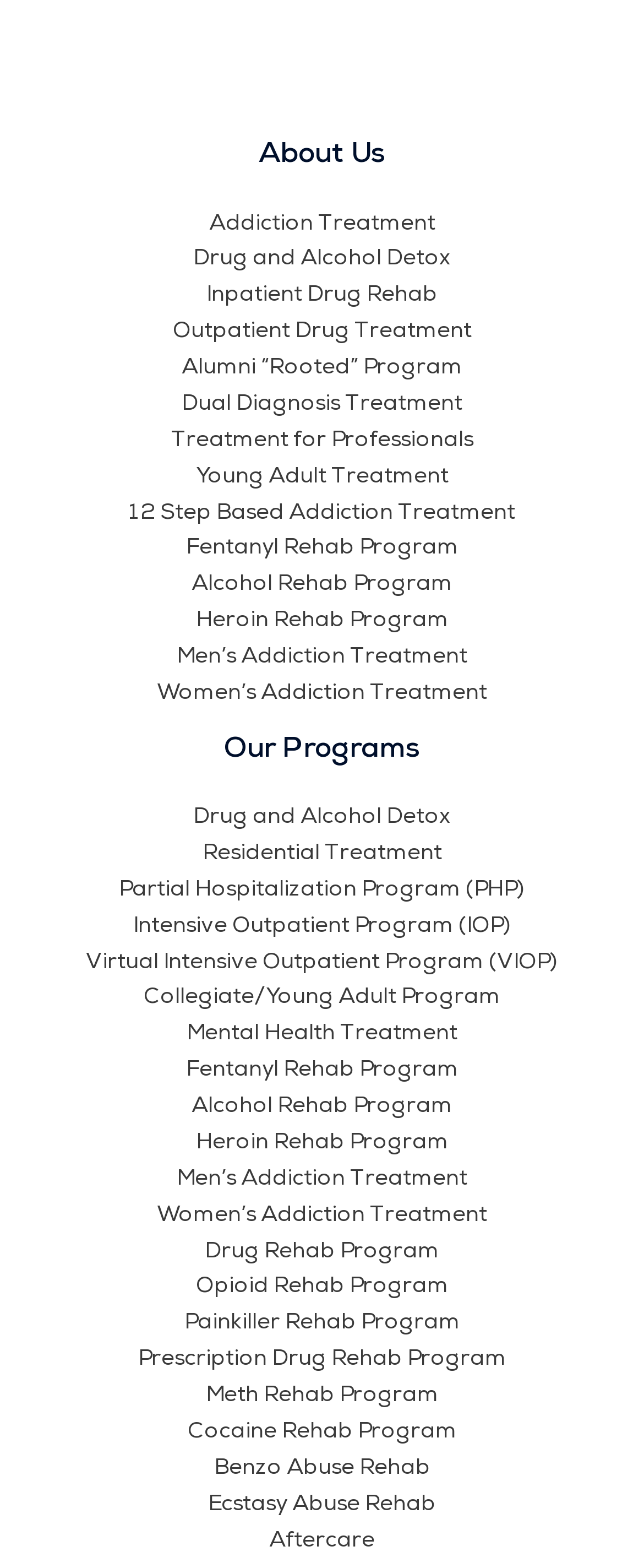Pinpoint the bounding box coordinates of the element that must be clicked to accomplish the following instruction: "Explore 'Aftercare'". The coordinates should be in the format of four float numbers between 0 and 1, i.e., [left, top, right, bottom].

[0.418, 0.973, 0.582, 0.99]